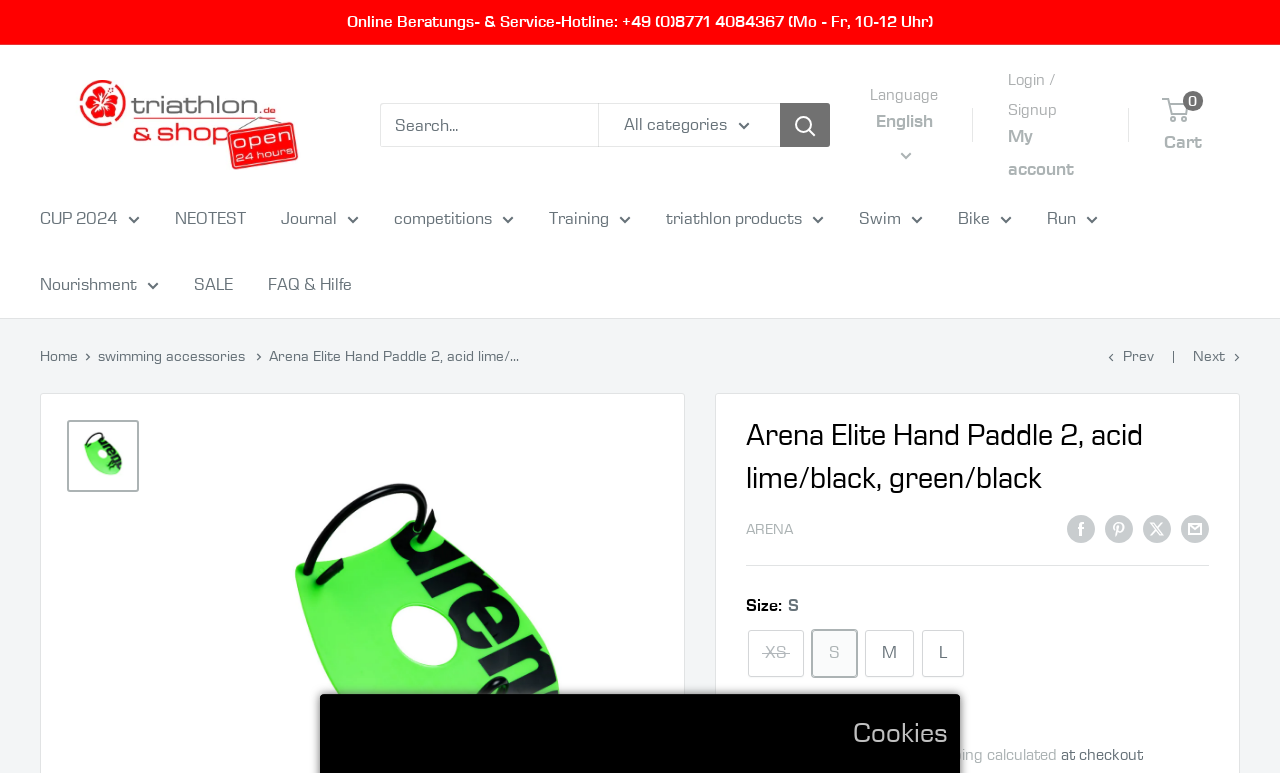What is the price of the product?
Please provide a comprehensive answer based on the contents of the image.

I found the price of the product by looking at the product information table, where it is listed as 'Sale price €21,95 Tax included Shipping calculated at checkout'.